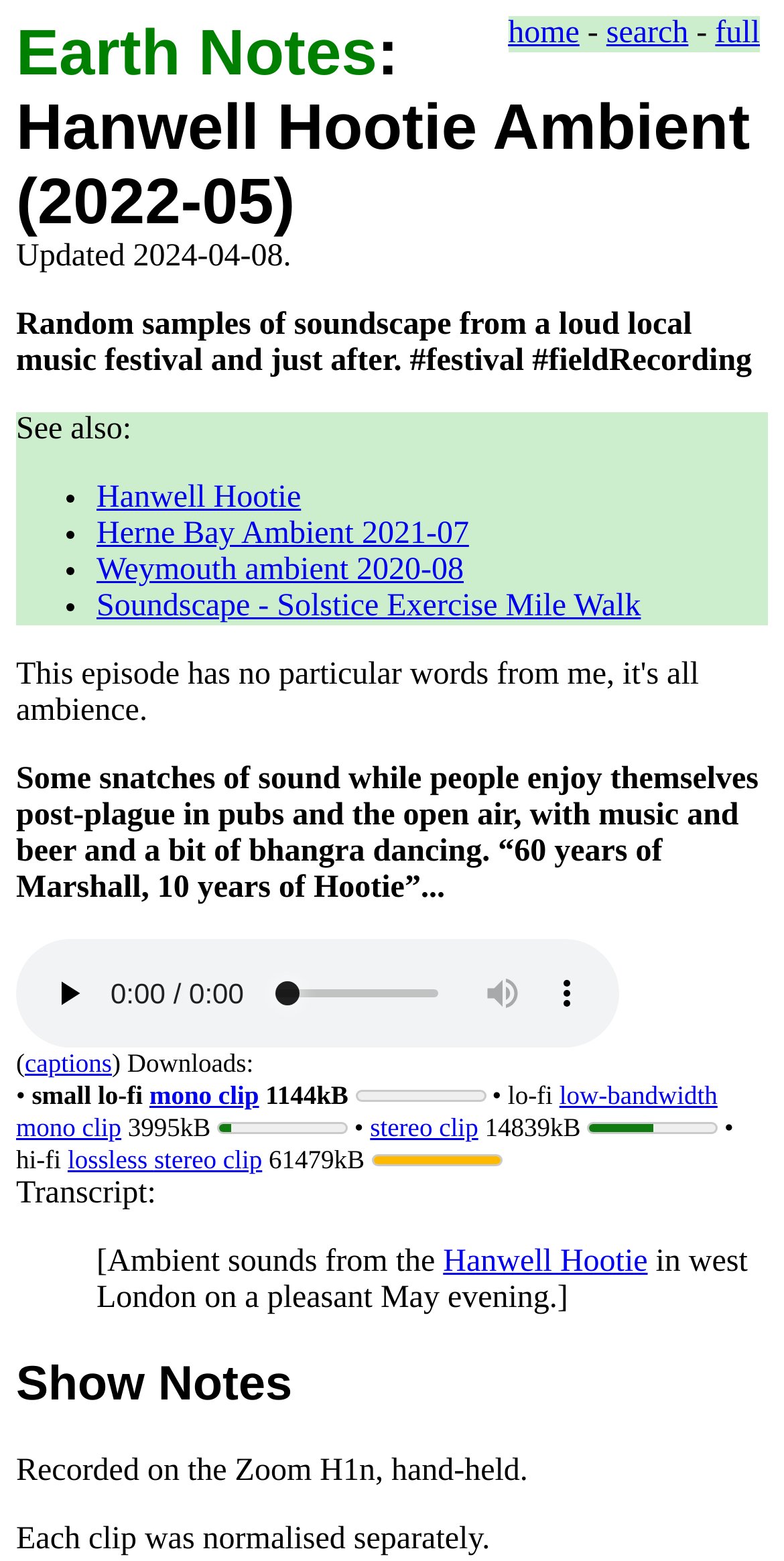Please provide a one-word or short phrase answer to the question:
What is the name of the music festival?

Hanwell Hootie